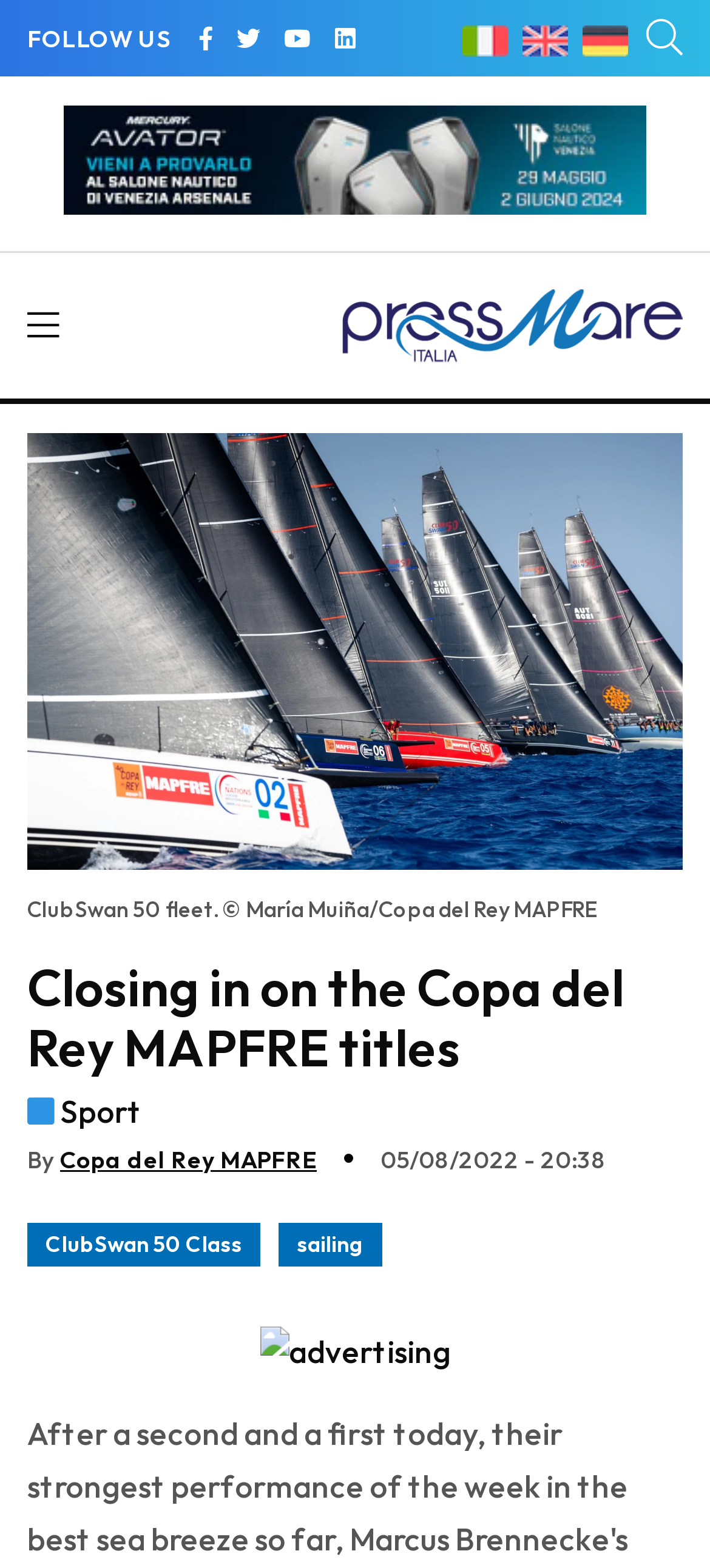Please identify the coordinates of the bounding box that should be clicked to fulfill this instruction: "View advertising".

[0.09, 0.088, 0.91, 0.11]